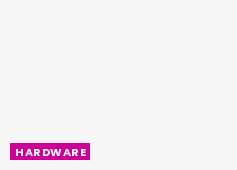Offer an in-depth caption that covers the entire scene depicted in the image.

The image features the title "Razer White Edition," prominently displayed in a vibrant pink font against a minimalistic white background. This attention-catching design likely highlights a product announcement or feature related to gaming hardware. The context suggests it is part of a news article or informational piece detailing the latest releases from Razer, particularly focusing on a white edition of their gaming devices. The surrounding text likely includes details about hardware announcements or featured products like a mouse, microphone, and keyboards, indicating a strong emphasis on gaming technology.